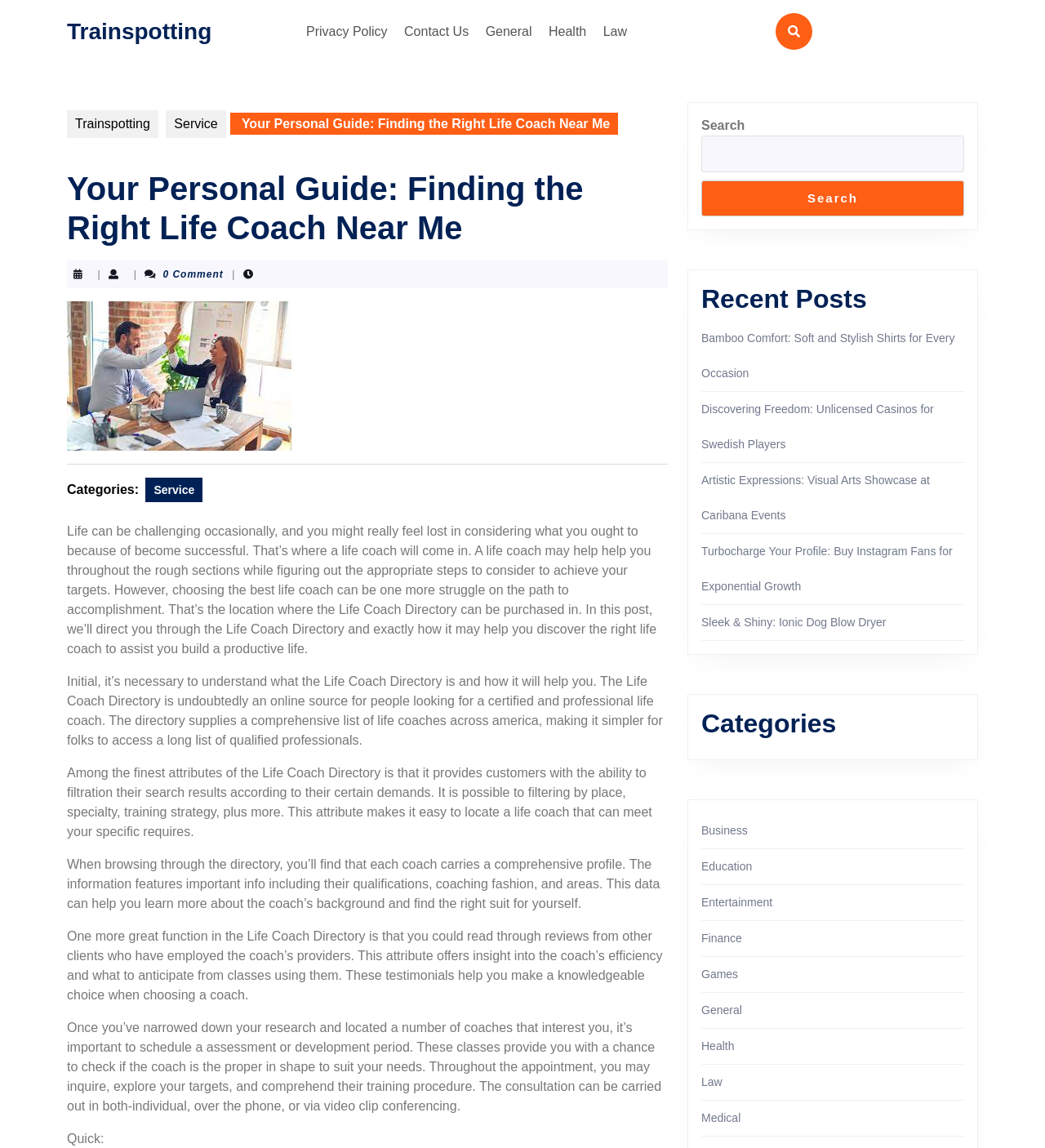Please answer the following question using a single word or phrase: 
How can users filter their search results on the Life Coach Directory?

By location, specialty, training style